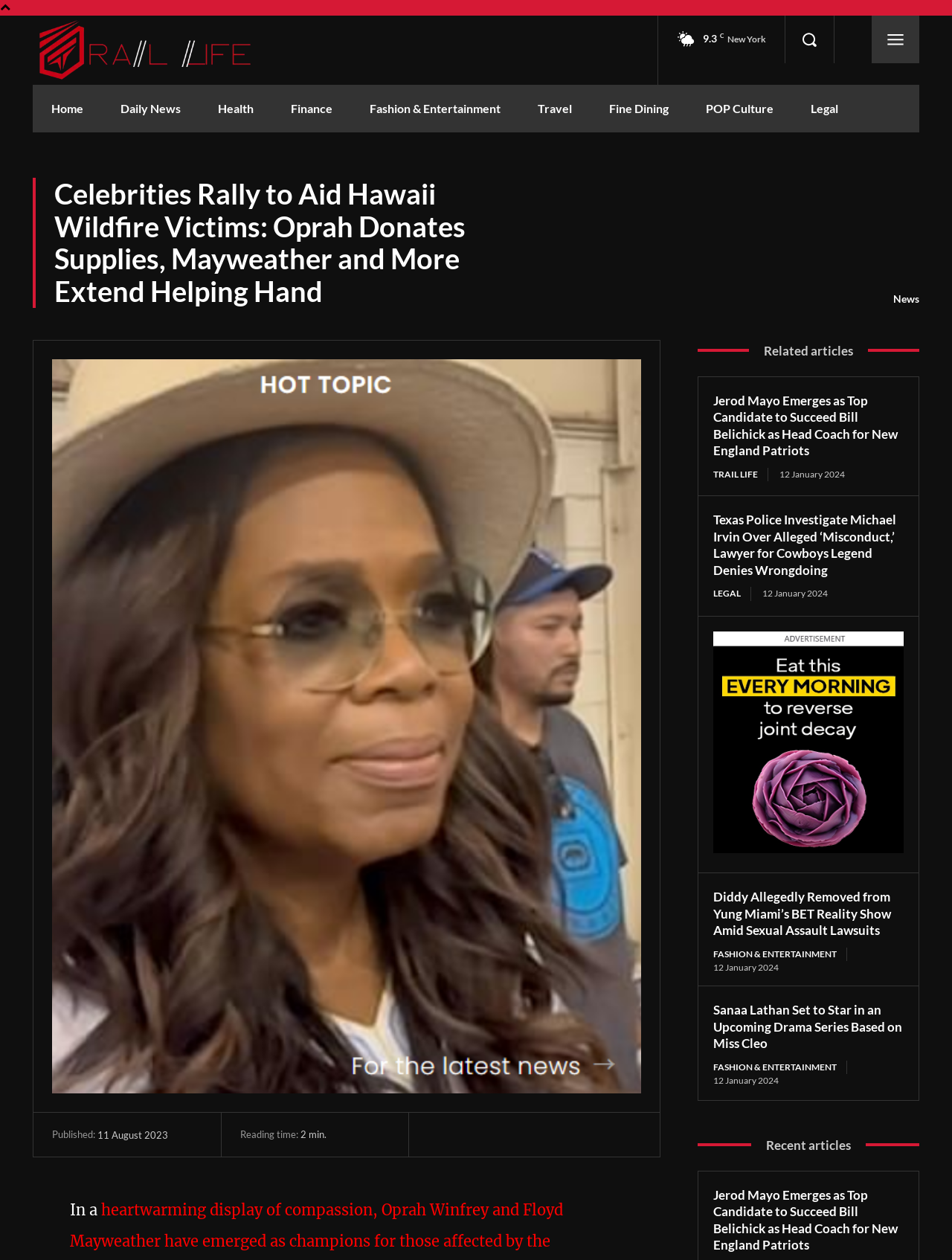Review the image closely and give a comprehensive answer to the question: How many minutes does it take to read the article?

I found the reading time of the article by looking at the bottom of the webpage, where it displays the reading time as 'min'.